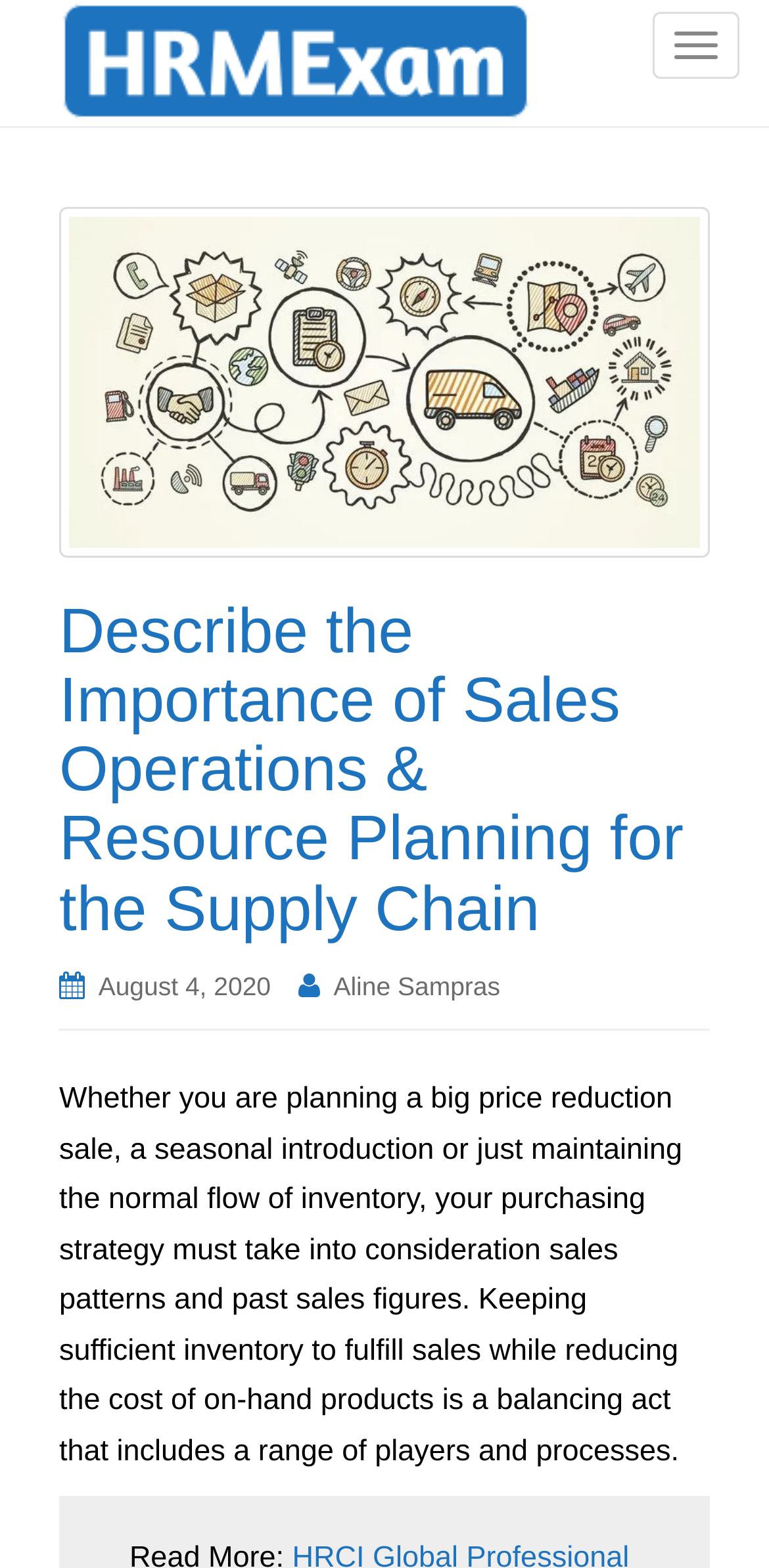Given the element description: "August 4, 2020January 19, 2024", predict the bounding box coordinates of this UI element. The coordinates must be four float numbers between 0 and 1, given as [left, top, right, bottom].

[0.128, 0.619, 0.352, 0.638]